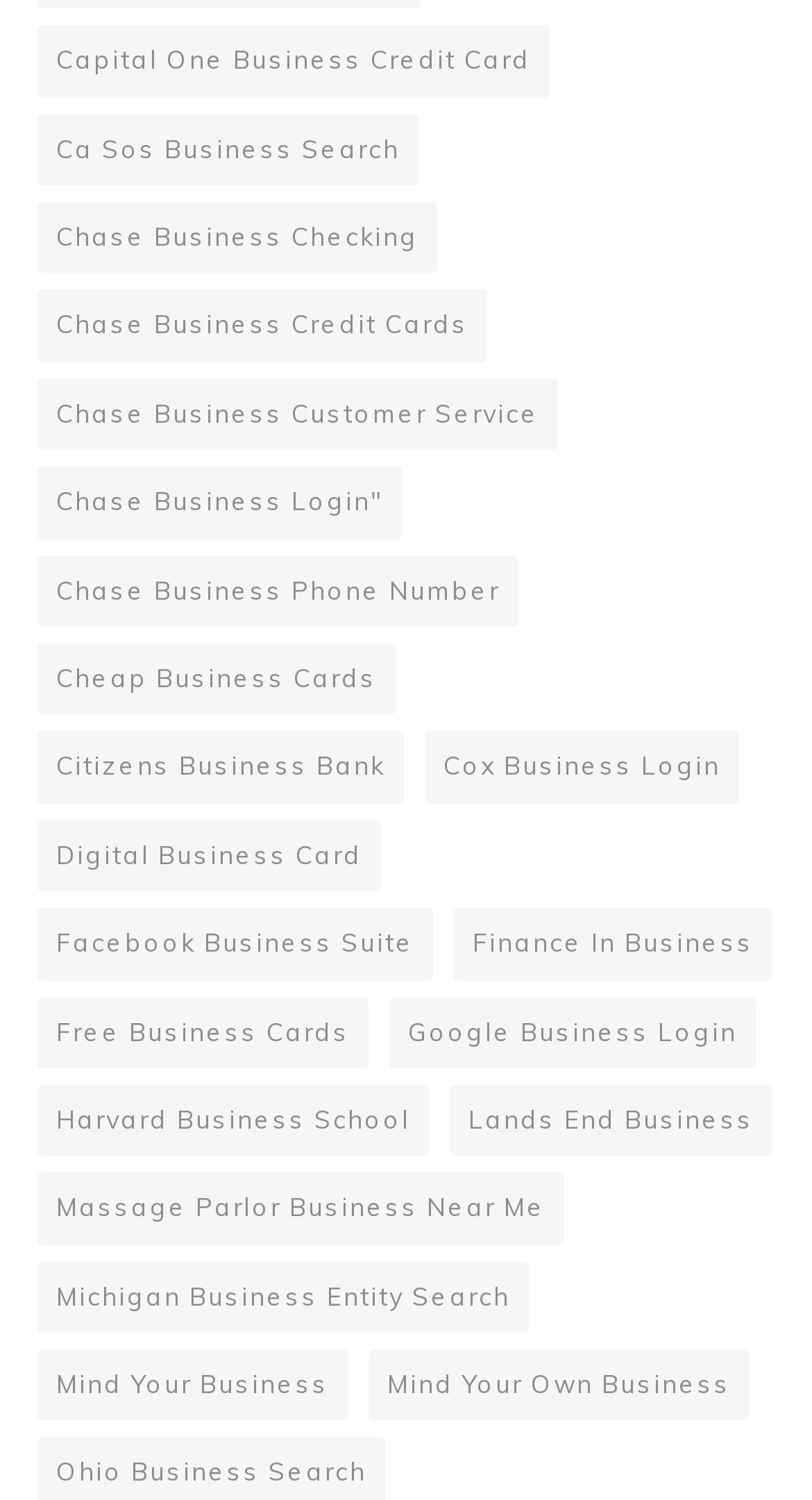Provide the bounding box coordinates of the area you need to click to execute the following instruction: "View May 2021".

None